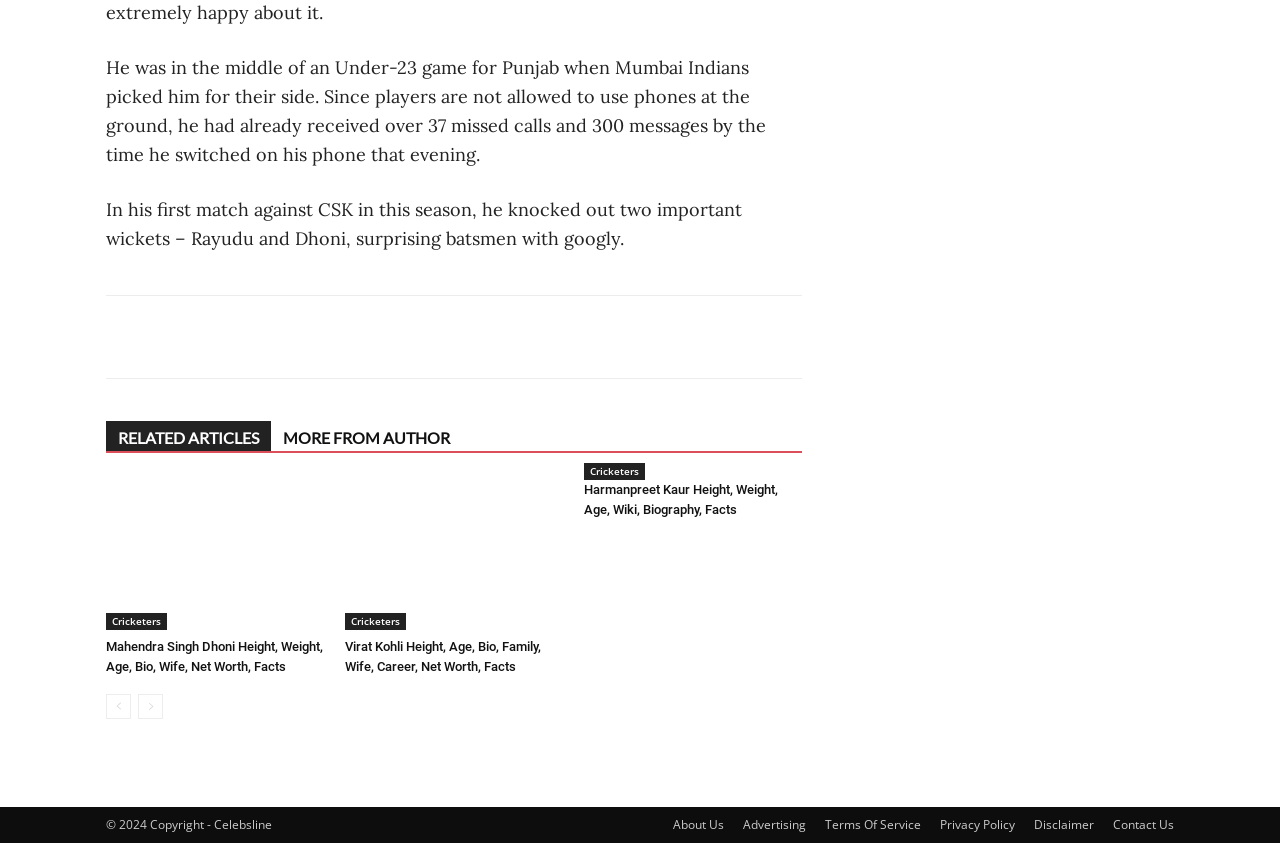How many 'RELATED ARTICLES' links are present on the webpage?
Please give a well-detailed answer to the question.

There is only one 'RELATED ARTICLES' link present on the webpage, which is located below the heading 'RELATED ARTICLES MORE FROM AUTHOR'.